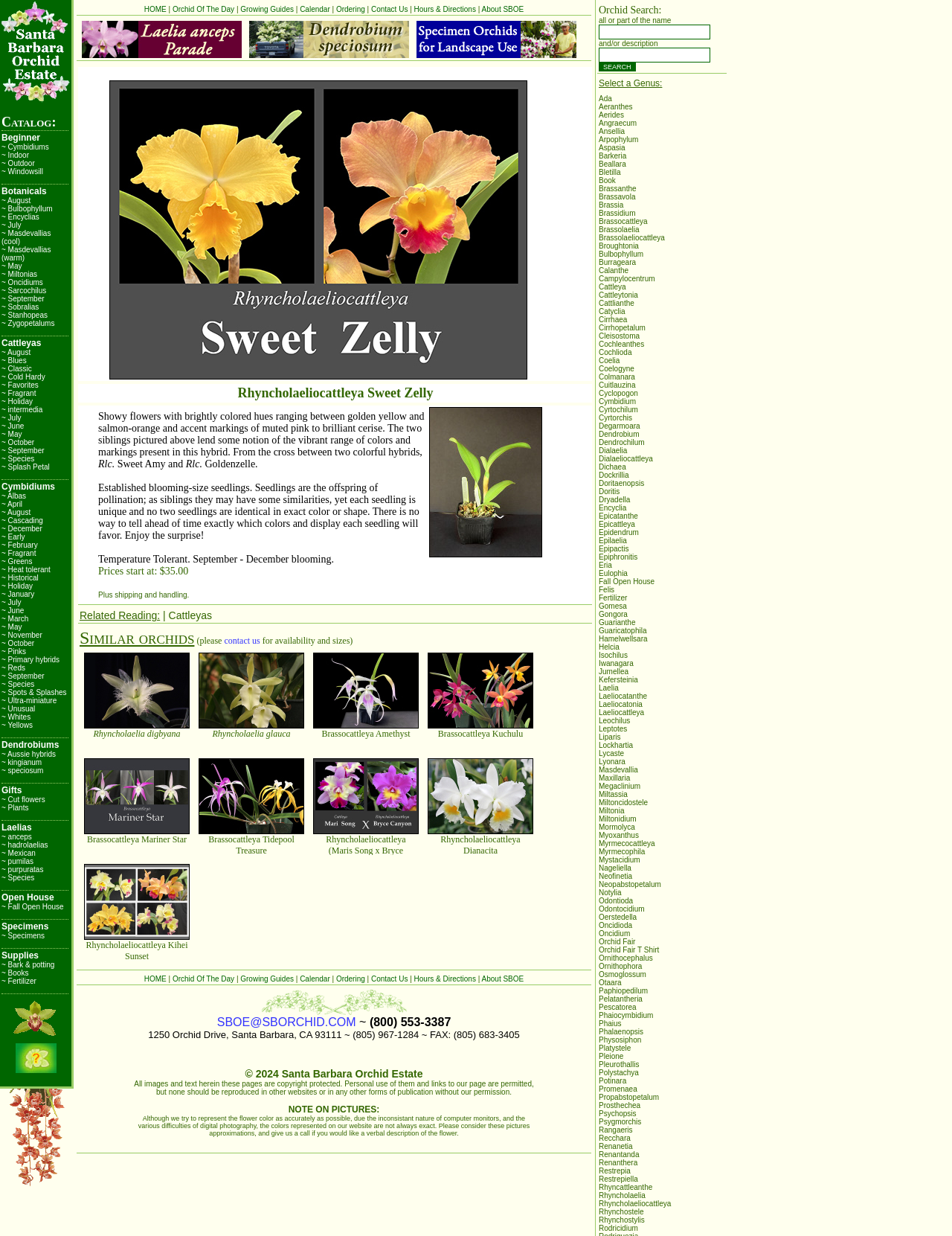Locate the bounding box coordinates of the segment that needs to be clicked to meet this instruction: "Click on the 'Cymbidiums' link".

[0.002, 0.39, 0.058, 0.398]